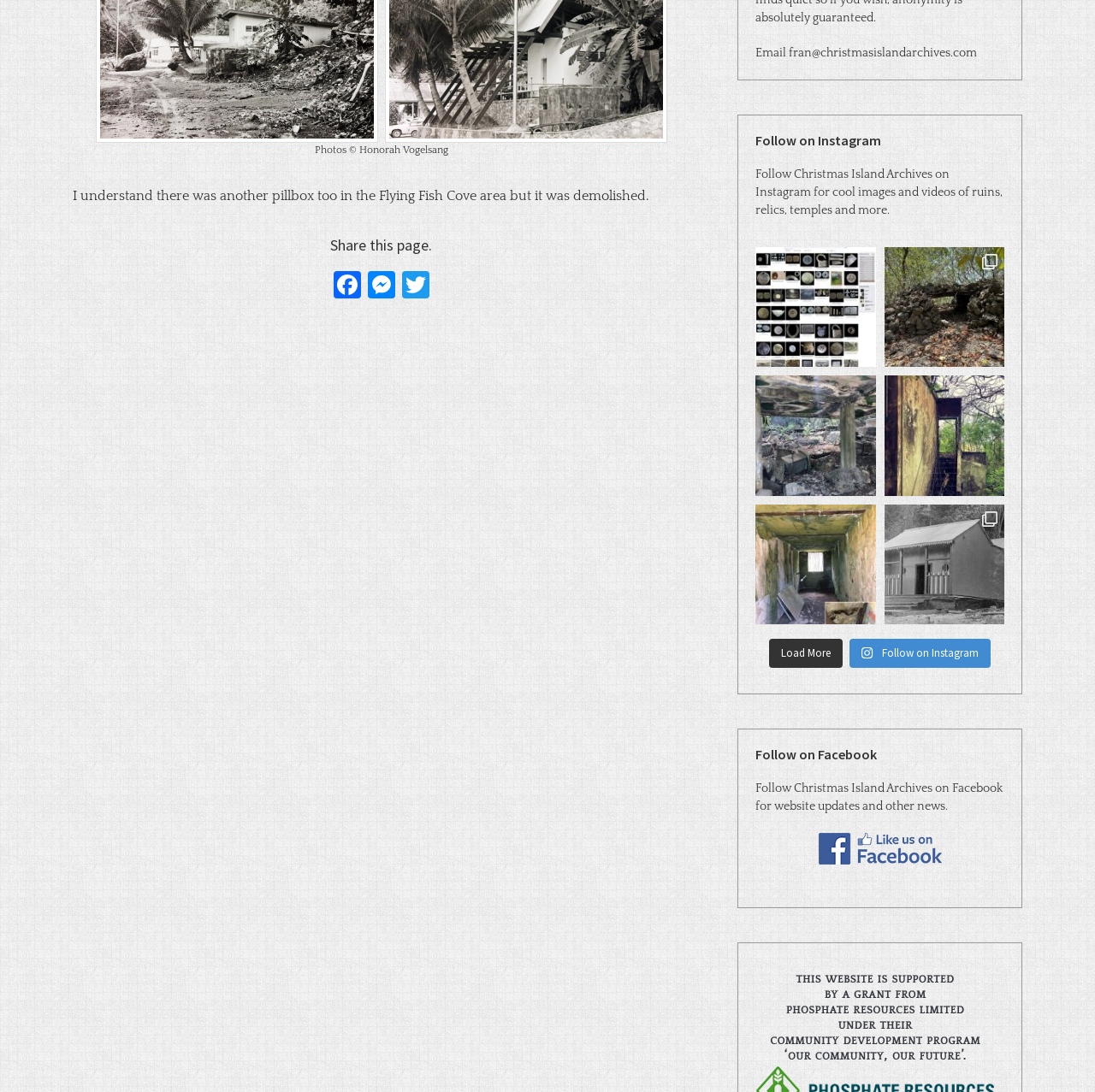Given the element description Load More, predict the bounding box coordinates for the UI element in the webpage screenshot. The format should be (top-left x, top-left y, bottom-right x, bottom-right y), and the values should be between 0 and 1.

[0.703, 0.585, 0.77, 0.611]